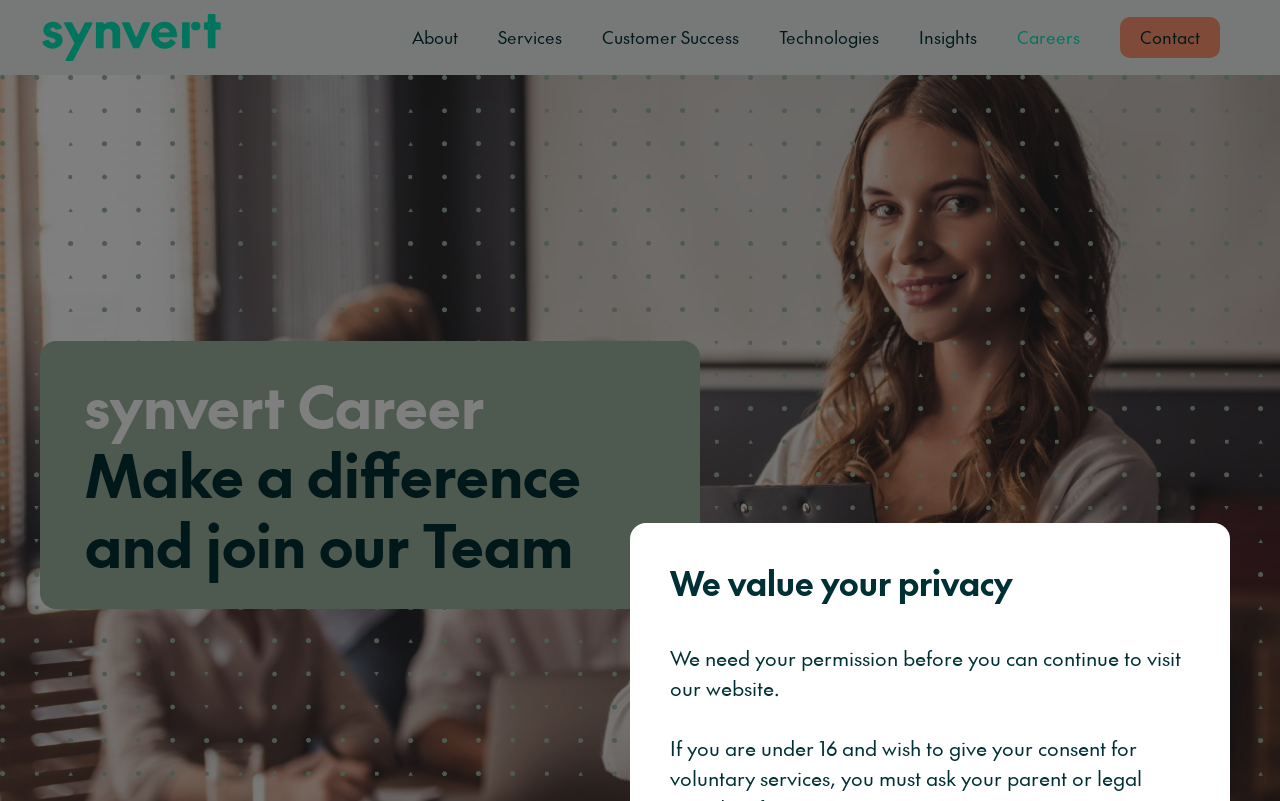Determine the bounding box coordinates of the UI element described by: "Cus­tomer Success".

[0.47, 0.0, 0.577, 0.094]